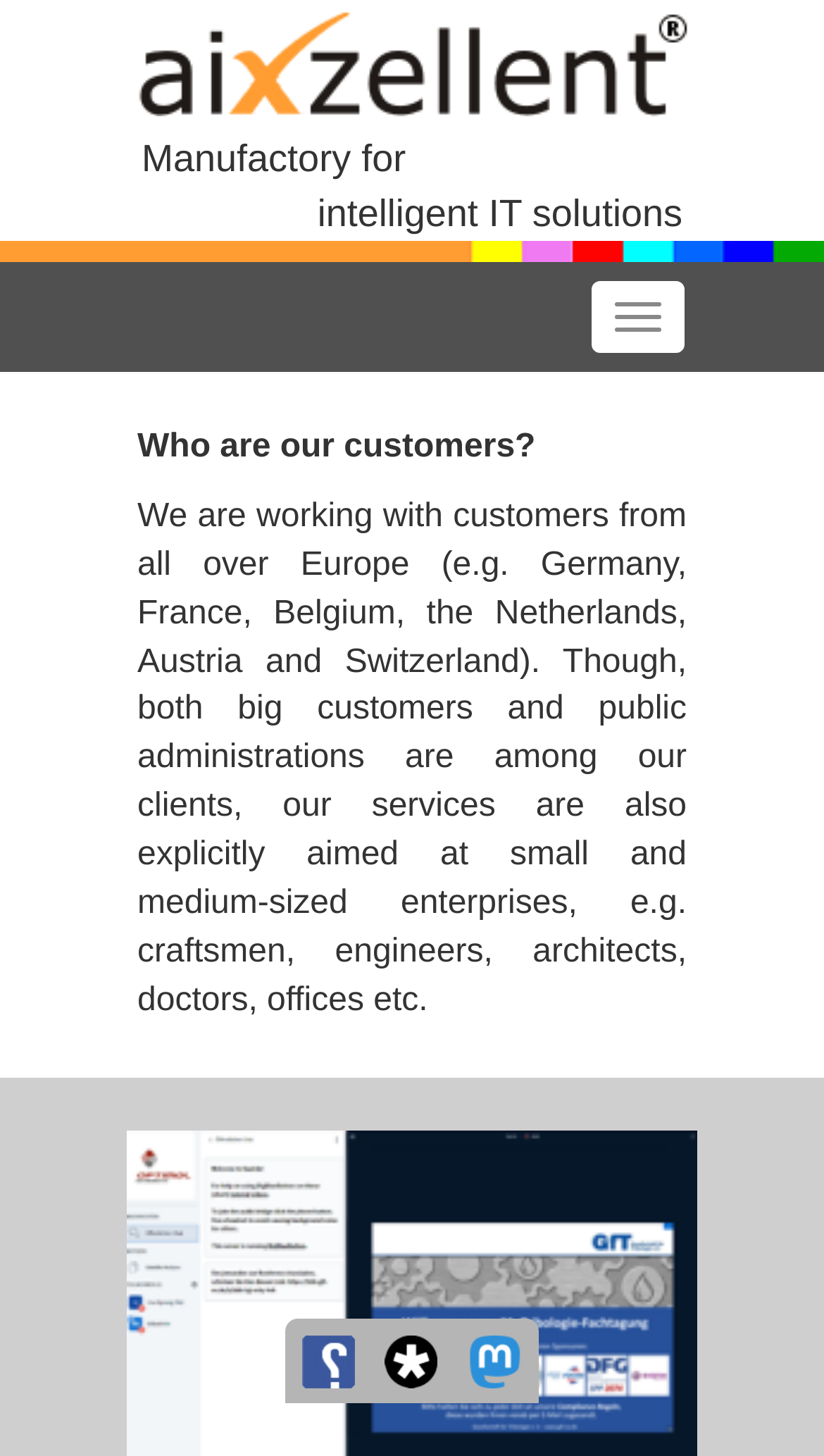Find the bounding box coordinates for the element described here: "bathroom rough-in plumbing".

None